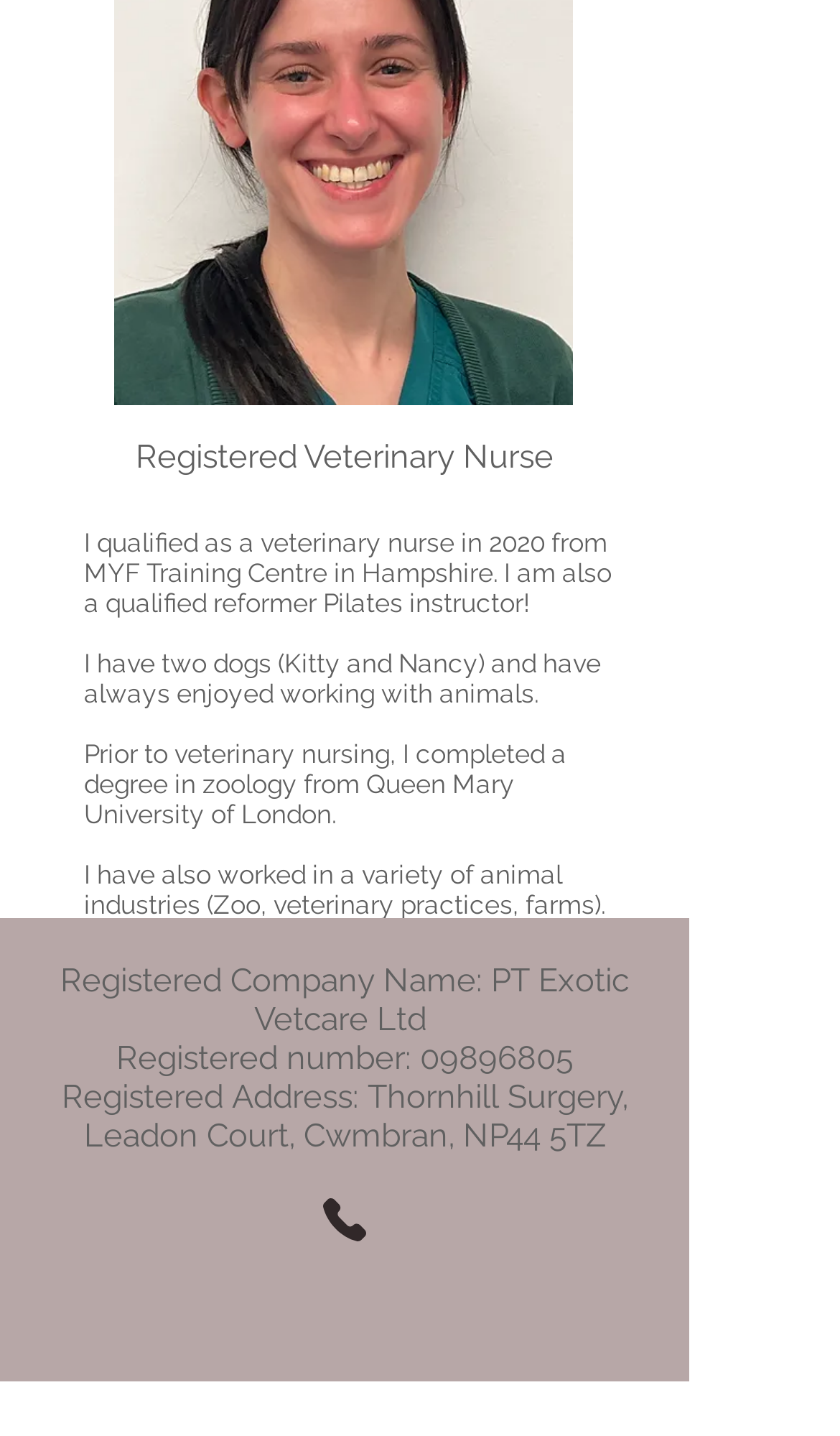Identify the bounding box coordinates for the UI element mentioned here: "09896805". Provide the coordinates as four float values between 0 and 1, i.e., [left, top, right, bottom].

[0.5, 0.723, 0.682, 0.75]